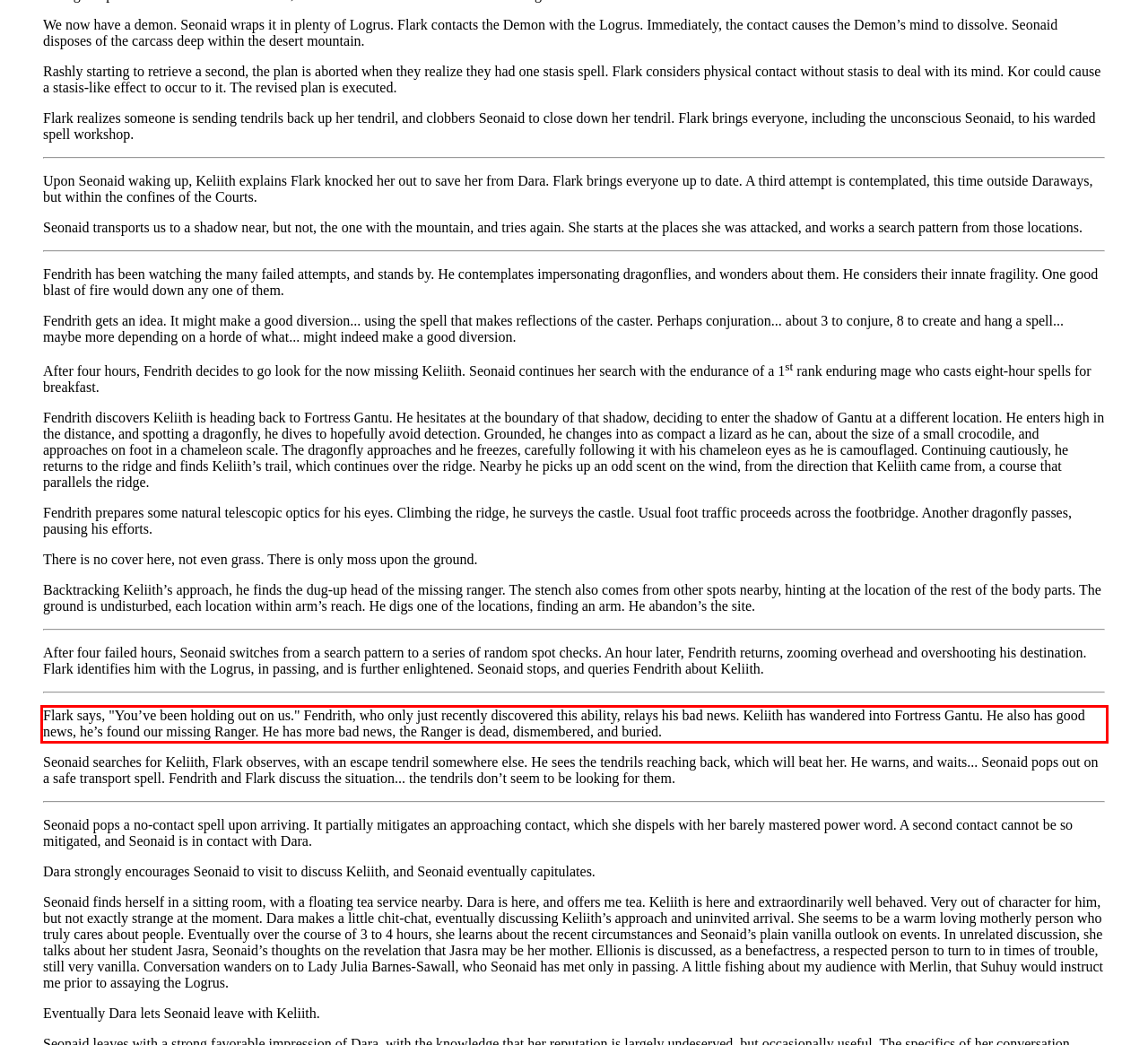You are presented with a webpage screenshot featuring a red bounding box. Perform OCR on the text inside the red bounding box and extract the content.

Flark says, "You’ve been holding out on us." Fendrith, who only just recently discovered this ability, relays his bad news. Keliith has wandered into Fortress Gantu. He also has good news, he’s found our missing Ranger. He has more bad news, the Ranger is dead, dismembered, and buried.